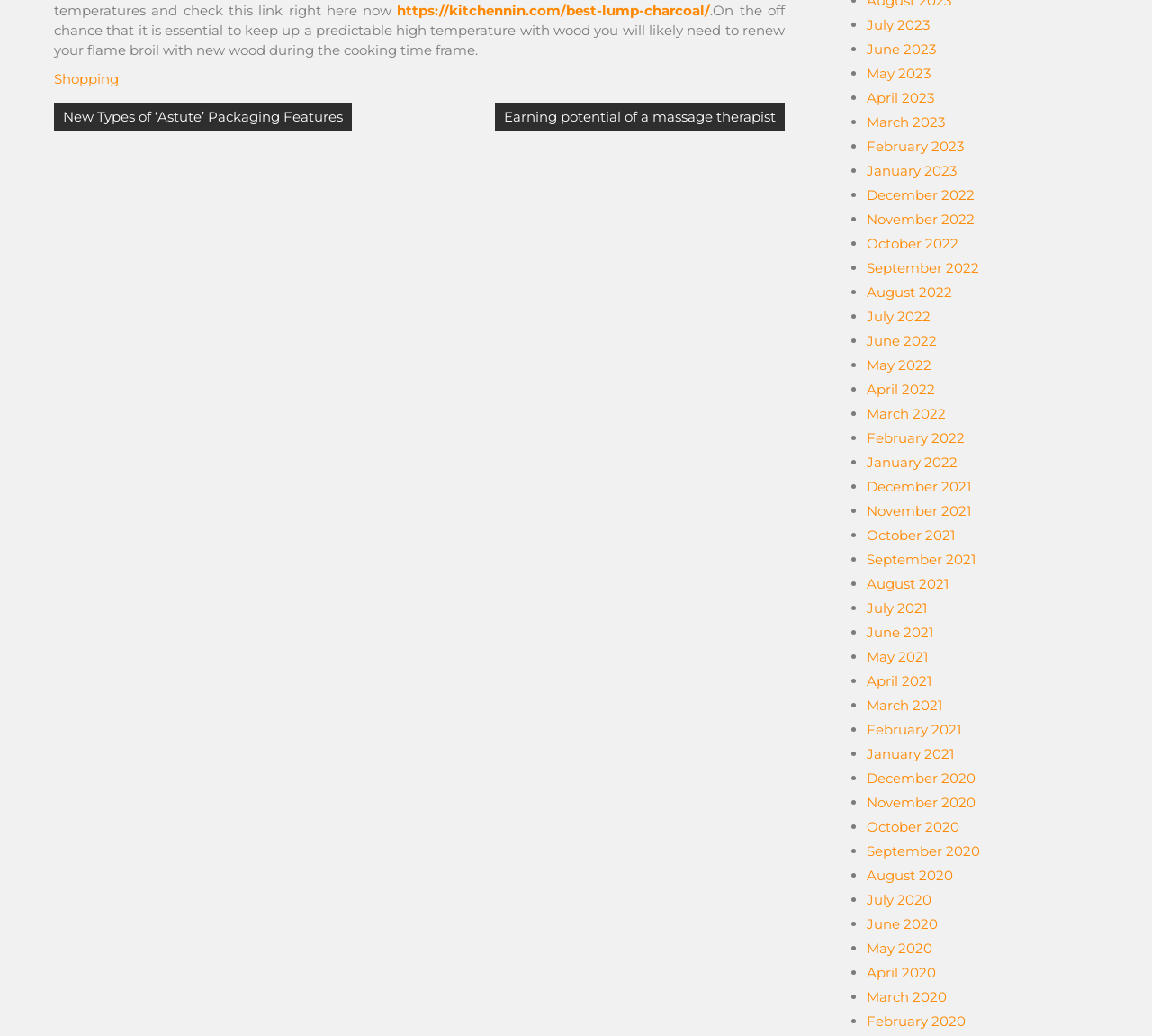What is the topic of the post?
Answer the question with just one word or phrase using the image.

Lump Charcoal